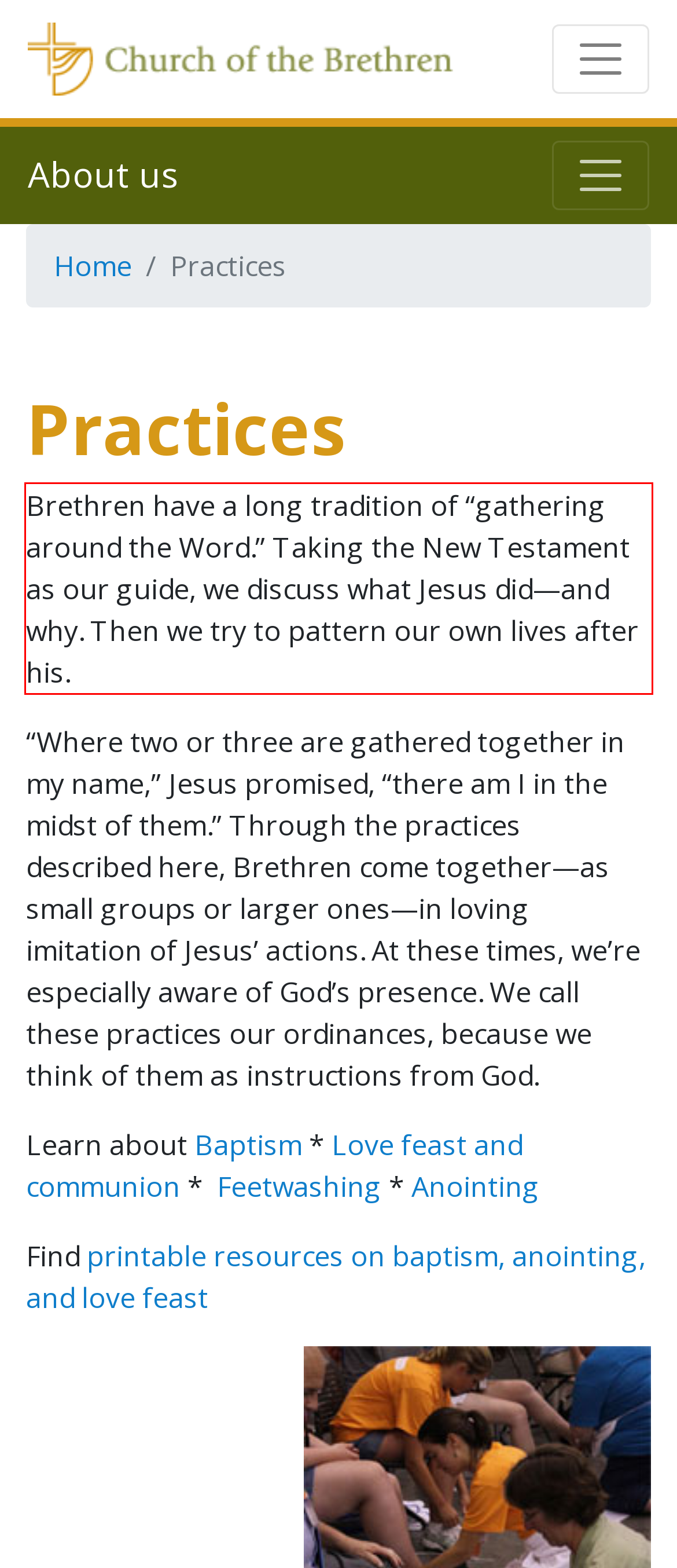Please recognize and transcribe the text located inside the red bounding box in the webpage image.

Brethren have a long tradition of “gathering around the Word.” Taking the New Testament as our guide, we discuss what Jesus did—and why. Then we try to pattern our own lives after his.